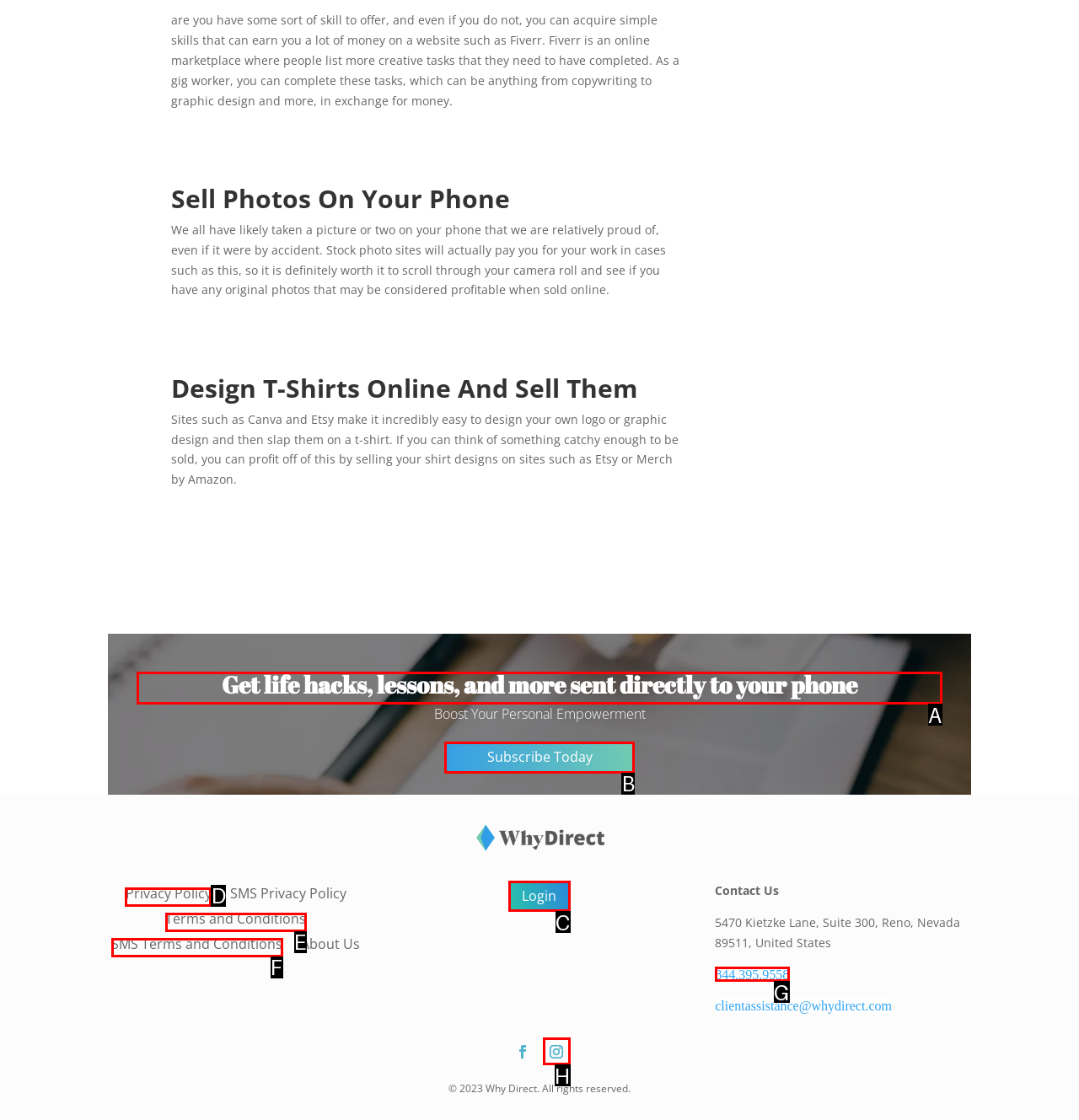From the given options, choose the one to complete the task: Subscribe to get life hacks and lessons
Indicate the letter of the correct option.

A